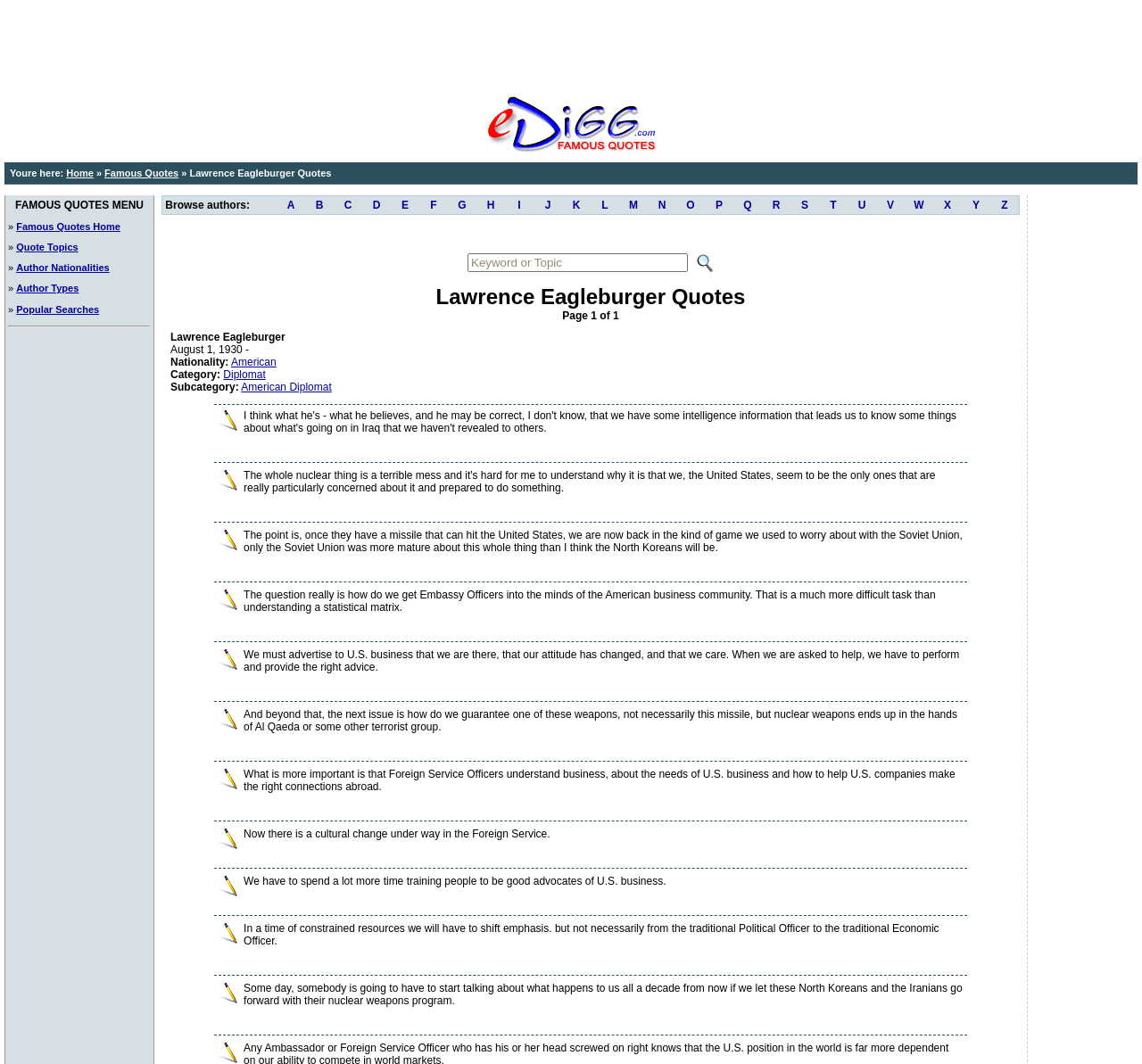How many images are on this page?
Answer the question with just one word or phrase using the image.

7